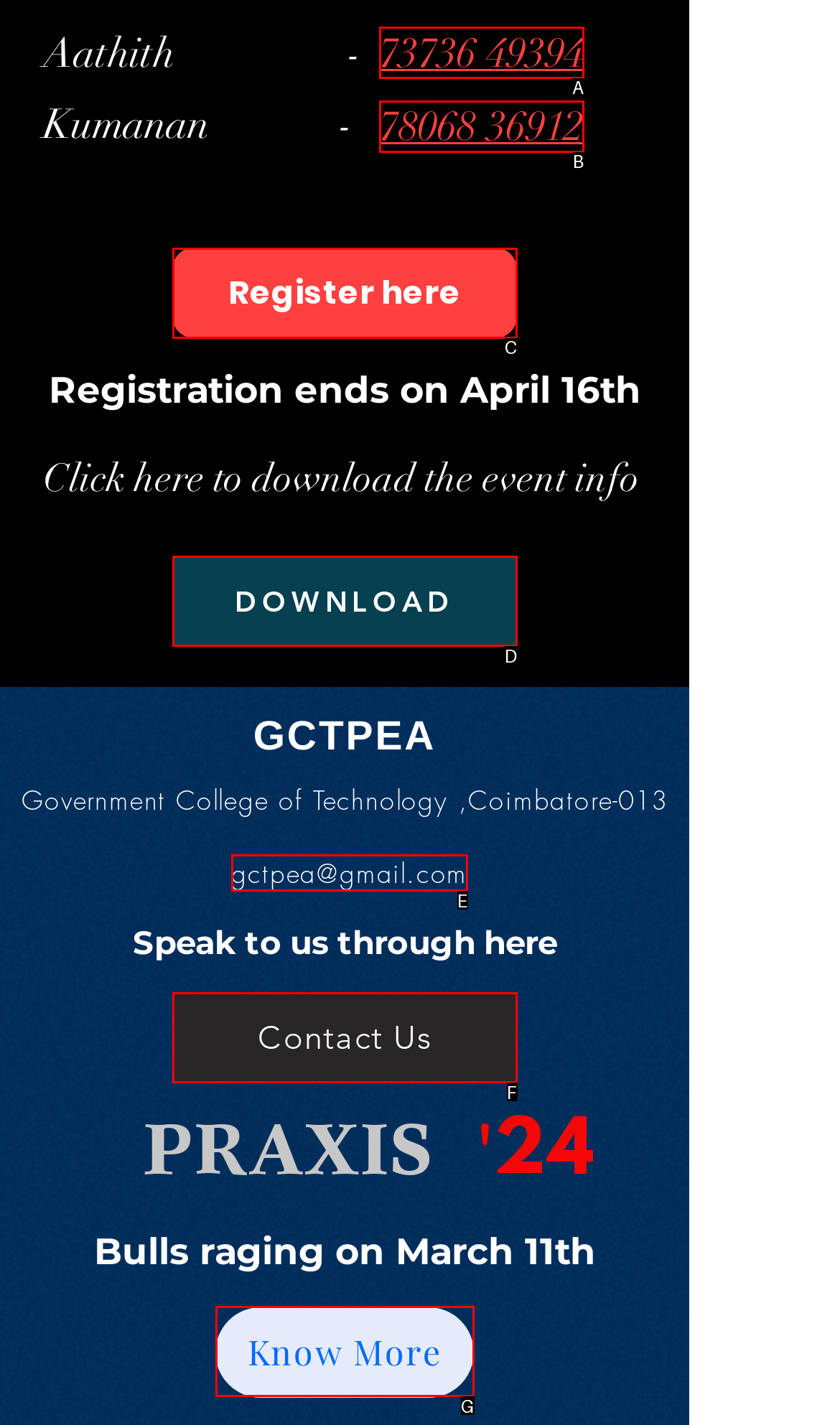Given the description: gctpea@gmail.com, determine the corresponding lettered UI element.
Answer with the letter of the selected option.

E